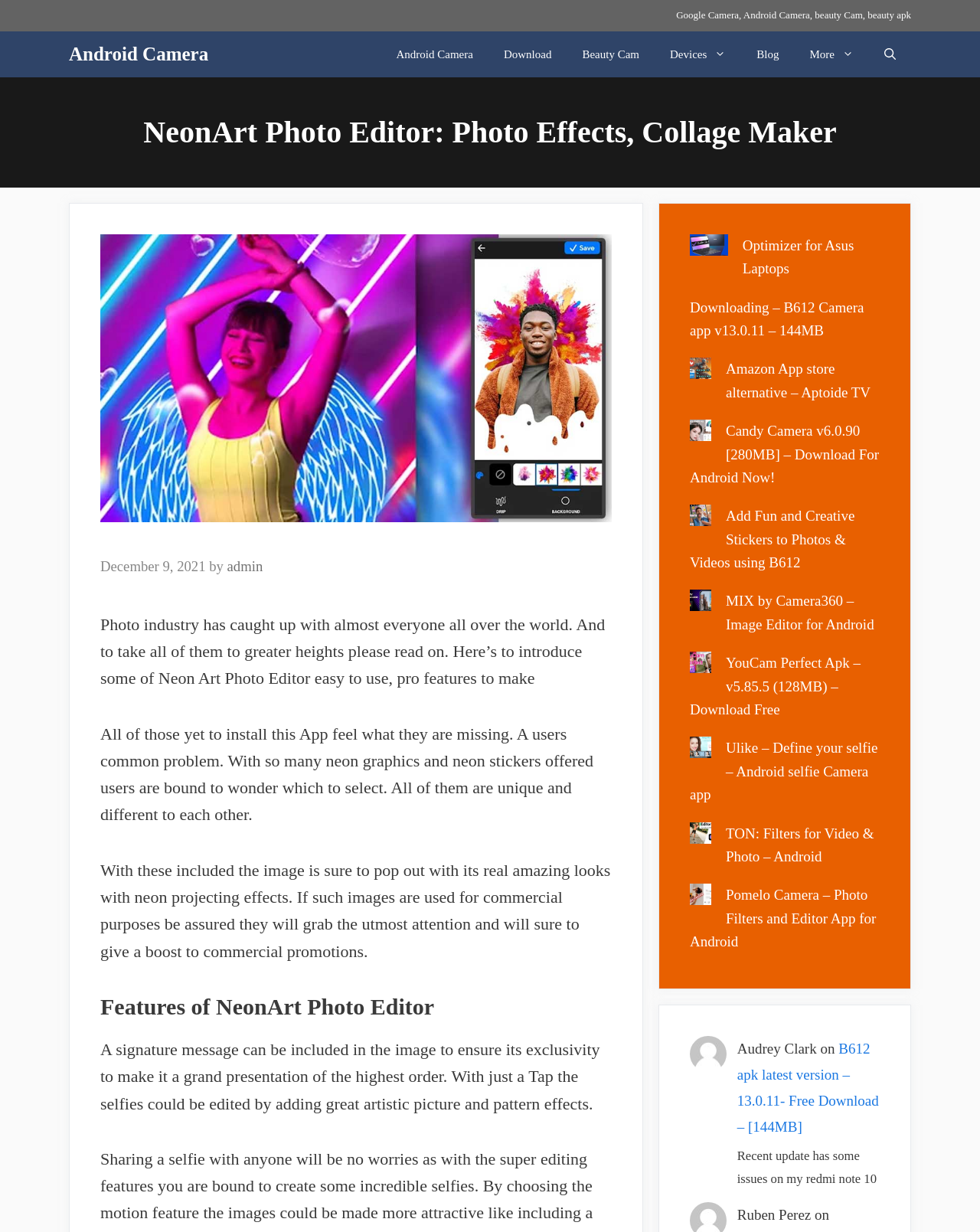Identify the bounding box for the UI element specified in this description: "ACCEPT". The coordinates must be four float numbers between 0 and 1, formatted as [left, top, right, bottom].

None